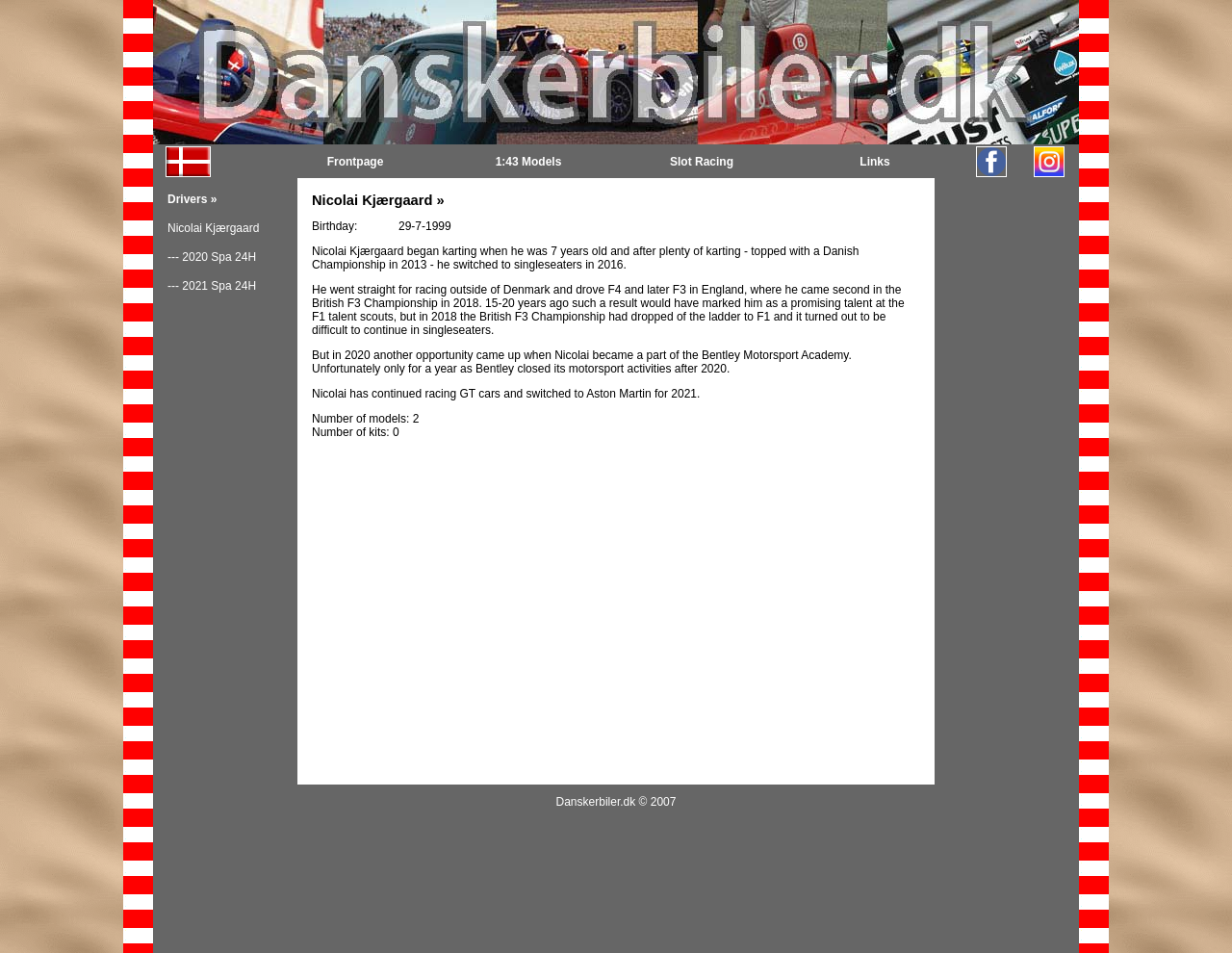Identify and generate the primary title of the webpage.

Nicolai Kjærgaard »